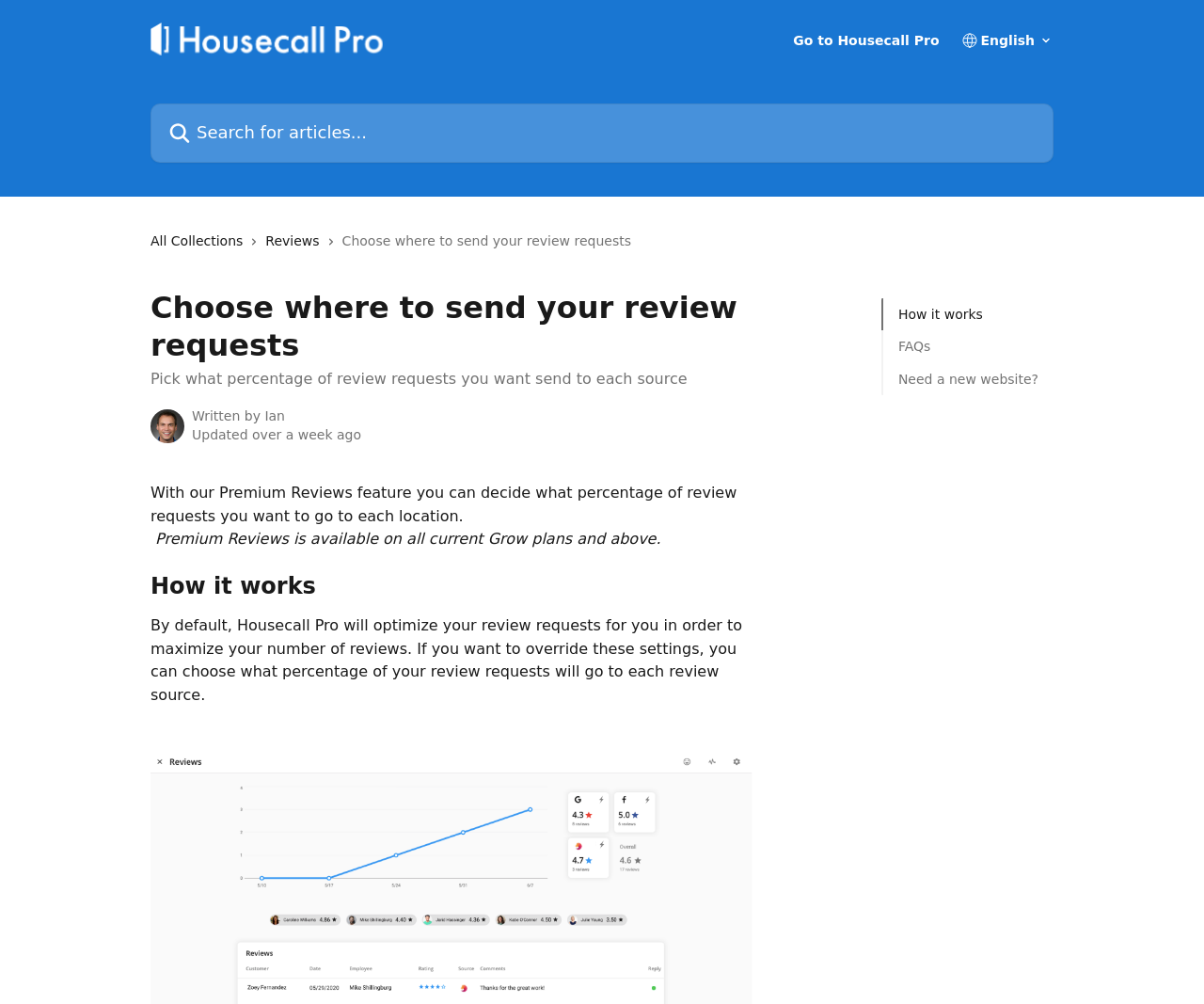Please specify the bounding box coordinates of the clickable region necessary for completing the following instruction: "Click on the 'Check Price' link". The coordinates must consist of four float numbers between 0 and 1, i.e., [left, top, right, bottom].

None